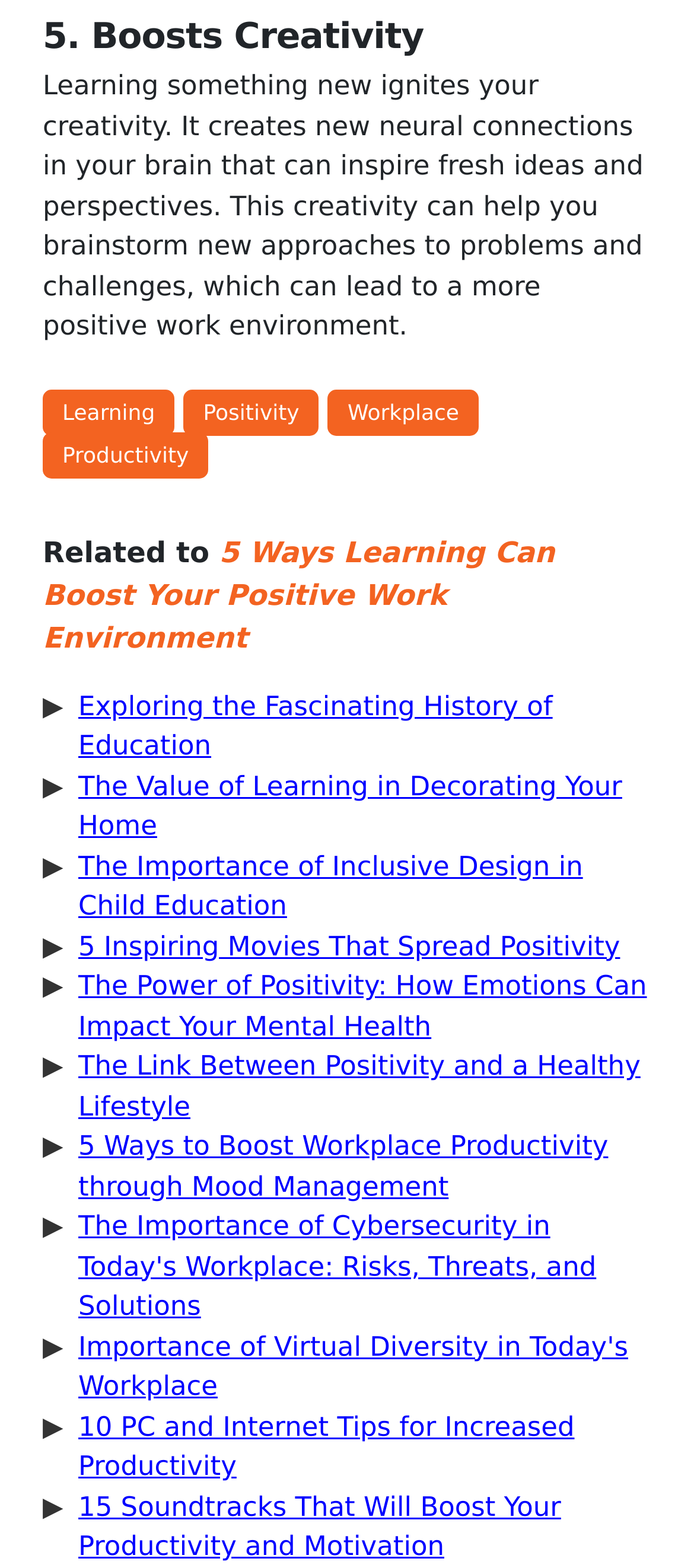Please give a succinct answer using a single word or phrase:
How many links are related to positivity?

3